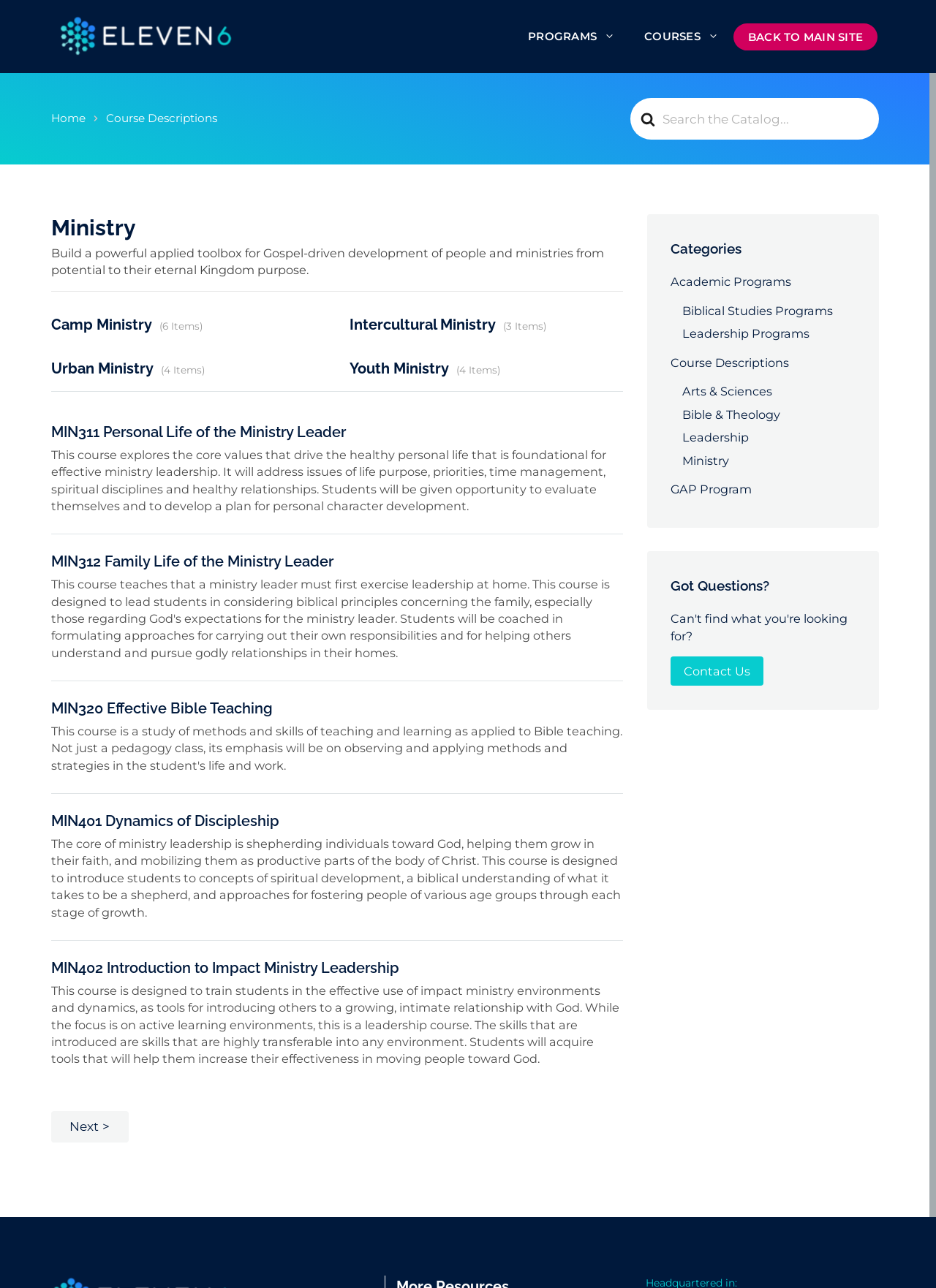Please specify the coordinates of the bounding box for the element that should be clicked to carry out this instruction: "Contact Us". The coordinates must be four float numbers between 0 and 1, formatted as [left, top, right, bottom].

[0.716, 0.51, 0.816, 0.532]